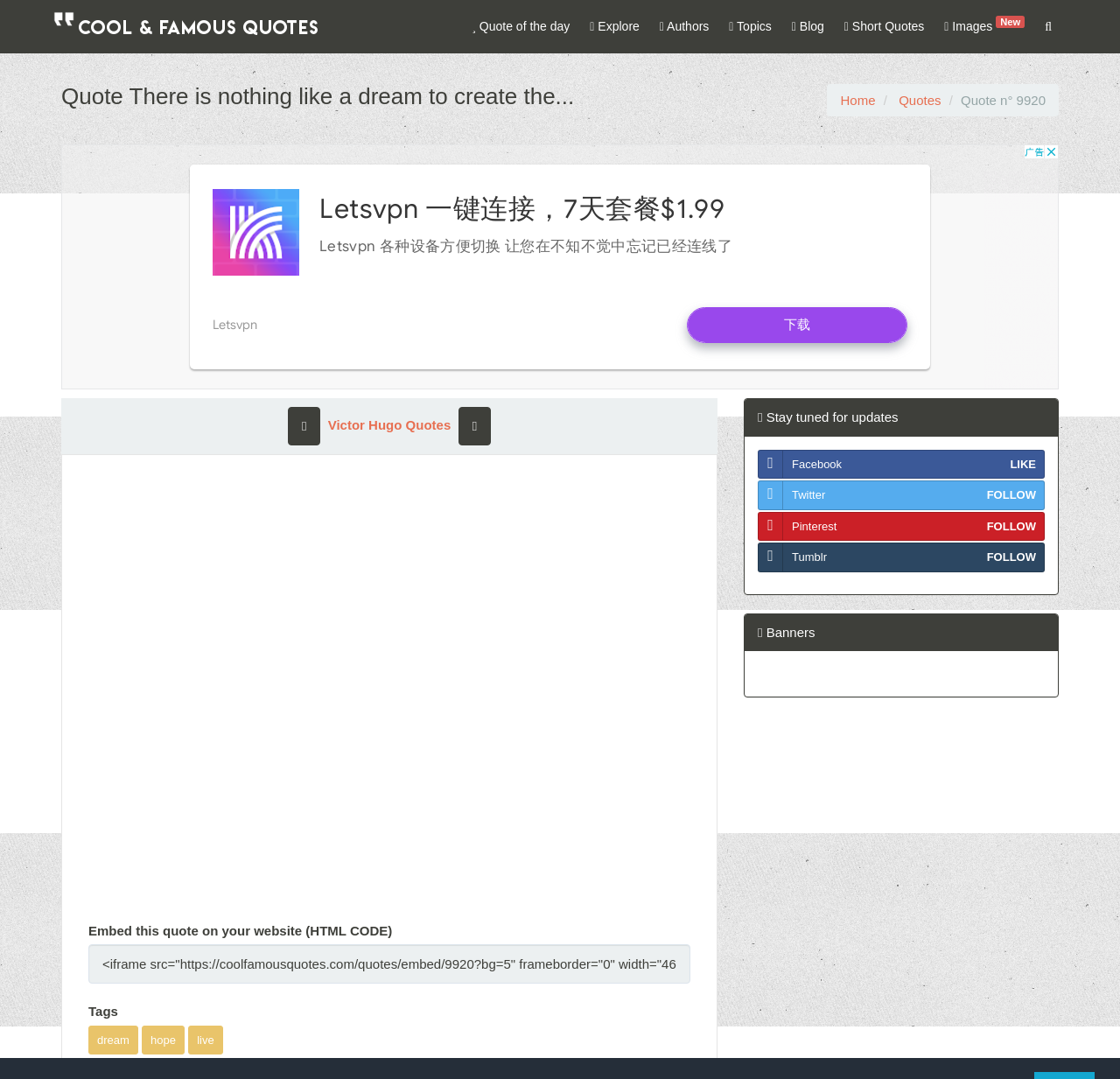Highlight the bounding box coordinates of the element that should be clicked to carry out the following instruction: "View Victor Hugo quotes". The coordinates must be given as four float numbers ranging from 0 to 1, i.e., [left, top, right, bottom].

[0.293, 0.387, 0.403, 0.4]